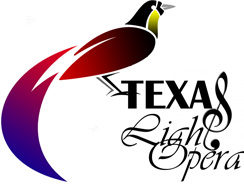Provide a brief response to the question below using a single word or phrase: 
What is the font style of 'Light Opera'?

Elegant script